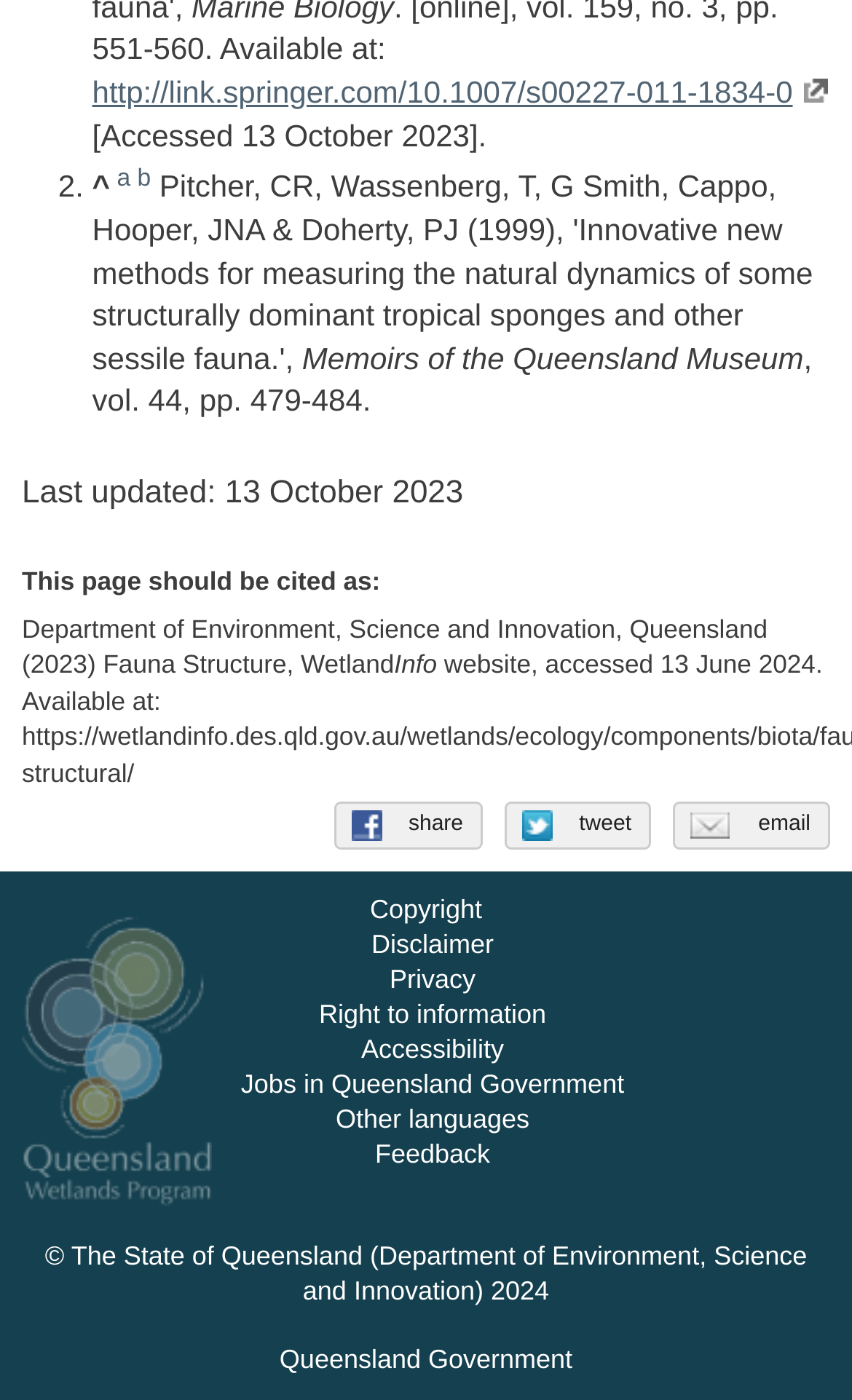Please provide a brief answer to the question using only one word or phrase: 
When was the page last updated?

13 October 2023